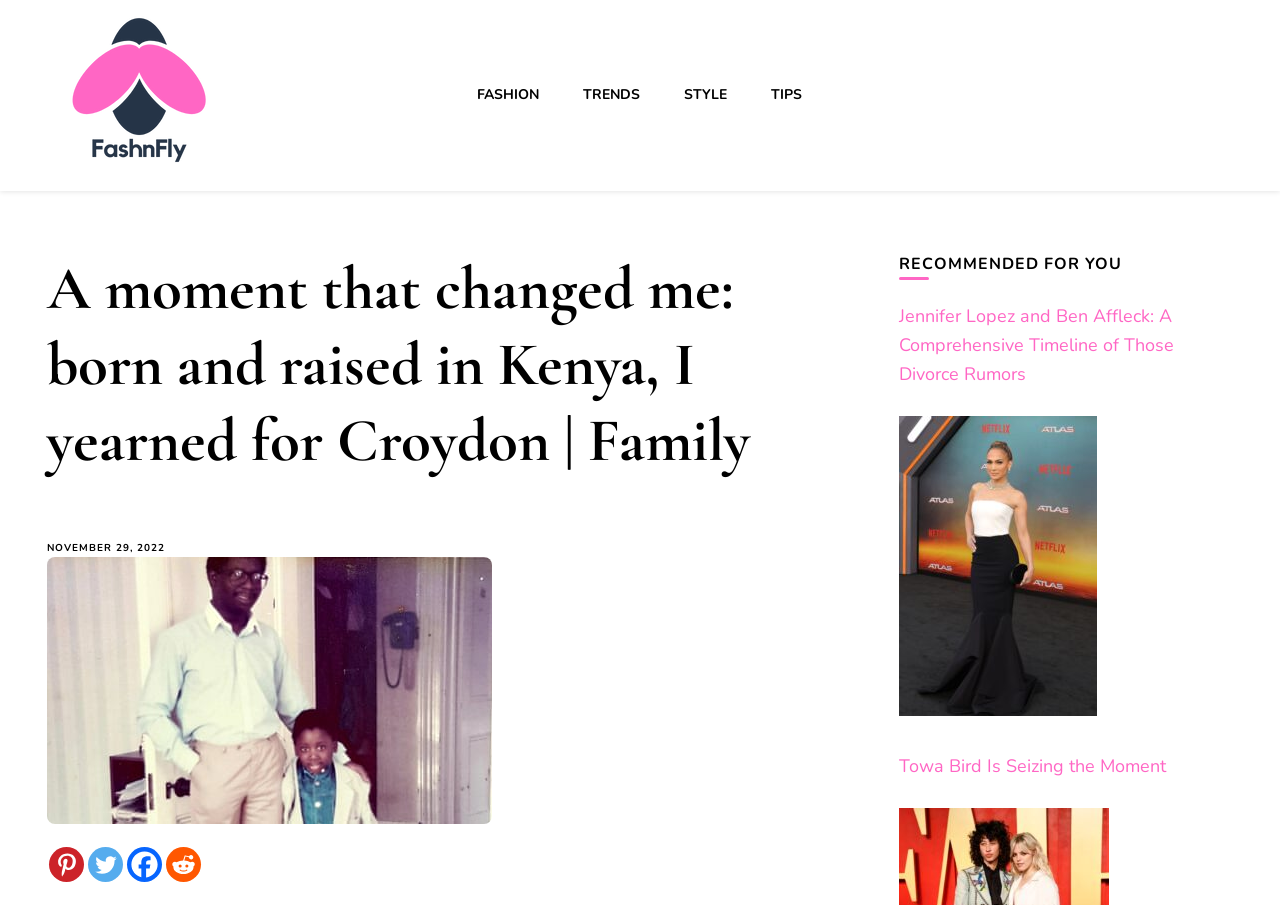What is the title of the main article?
Can you offer a detailed and complete answer to this question?

The title of the main article can be found in the heading element with bounding box coordinates [0.037, 0.277, 0.663, 0.529], which says 'A moment that changed me: born and raised in Kenya, I yearned for Croydon | Family'.